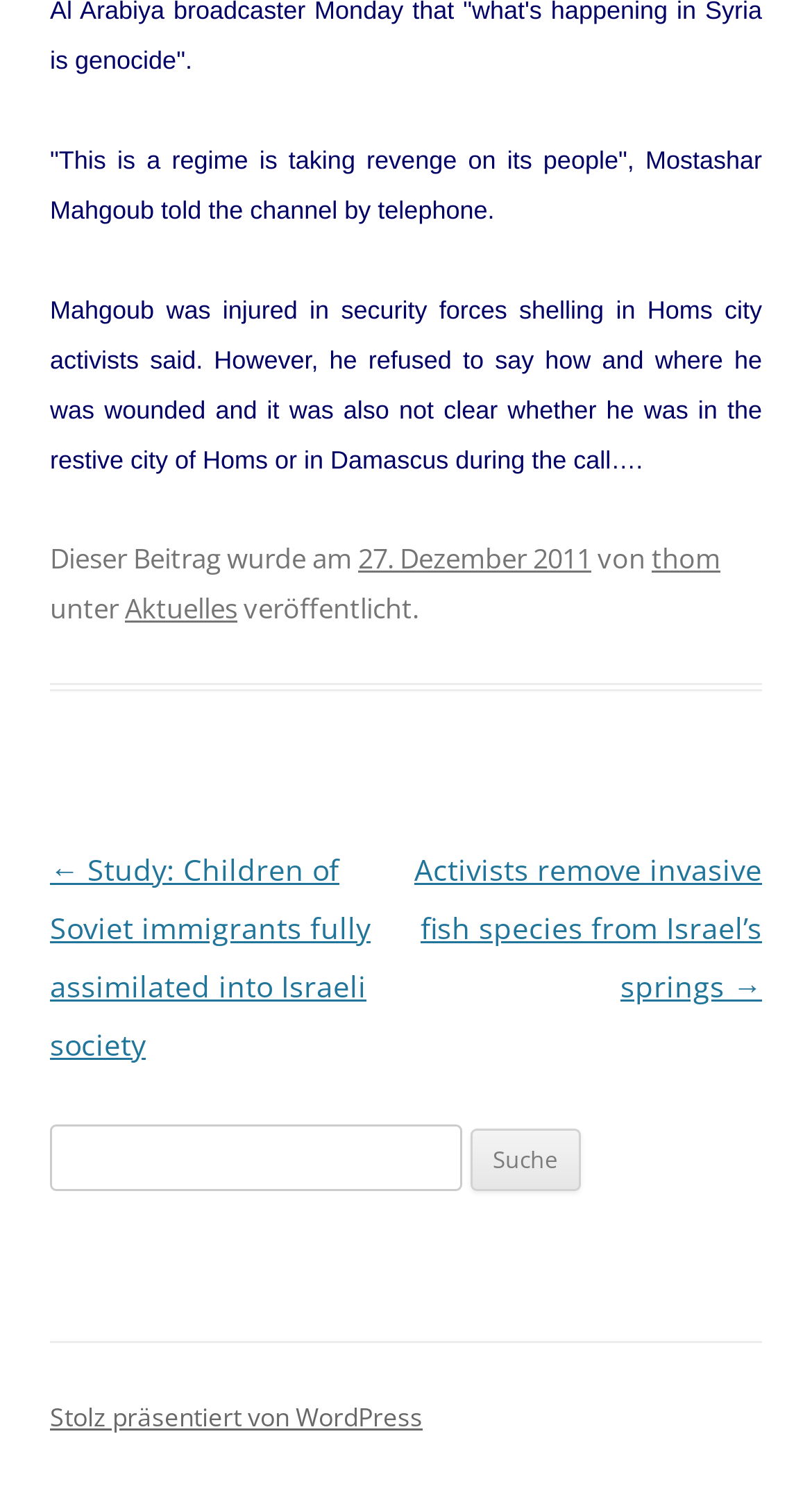Based on the image, please respond to the question with as much detail as possible:
What is the topic of the article?

The topic of the article can be inferred from the text content, which mentions 'security forces shelling in Homs city' and 'the restive city of Homs or in Damascus', indicating that the article is about the situation in Syria.